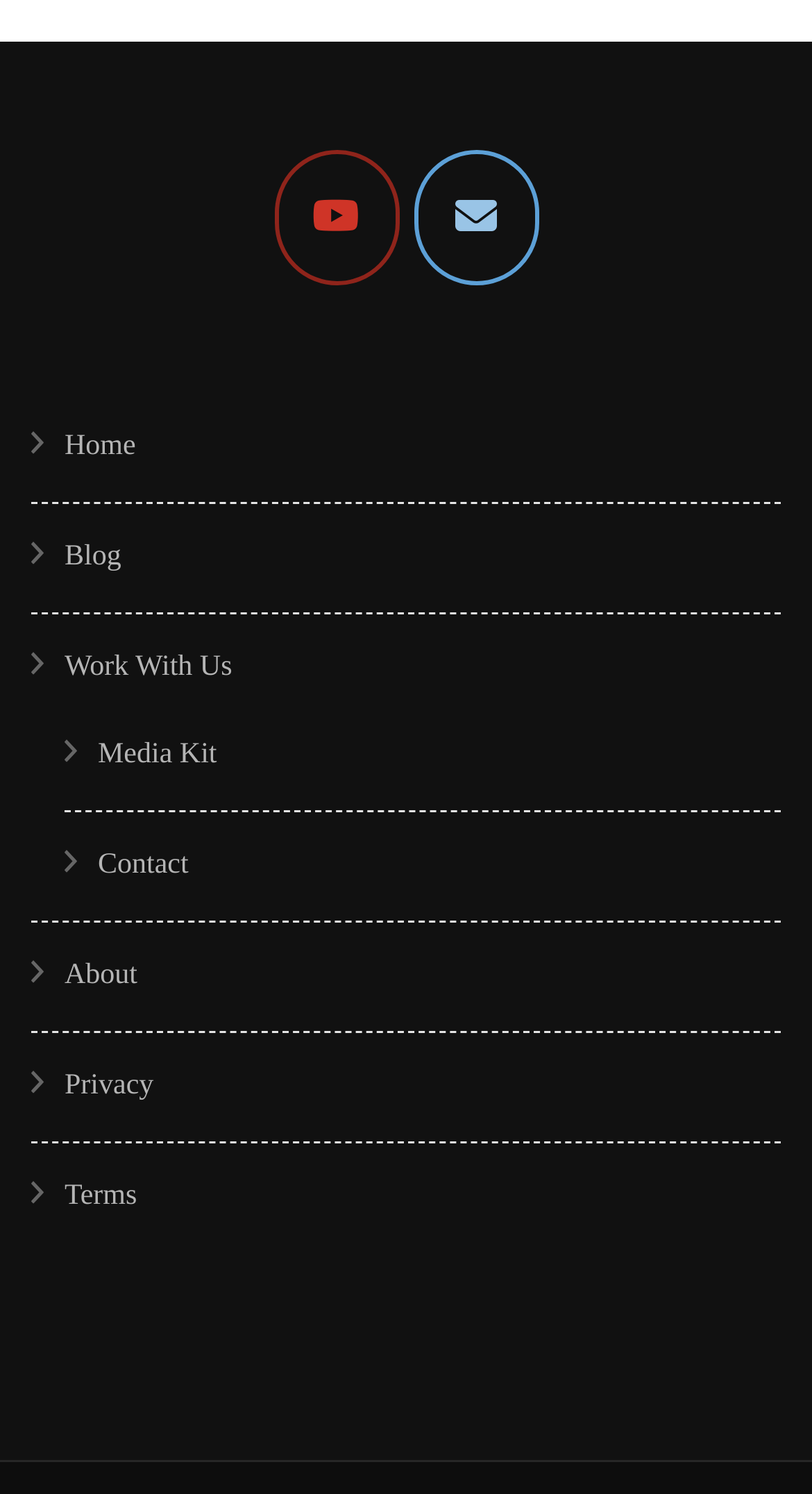Please locate the bounding box coordinates of the element's region that needs to be clicked to follow the instruction: "contact the team". The bounding box coordinates should be provided as four float numbers between 0 and 1, i.e., [left, top, right, bottom].

[0.121, 0.569, 0.232, 0.59]